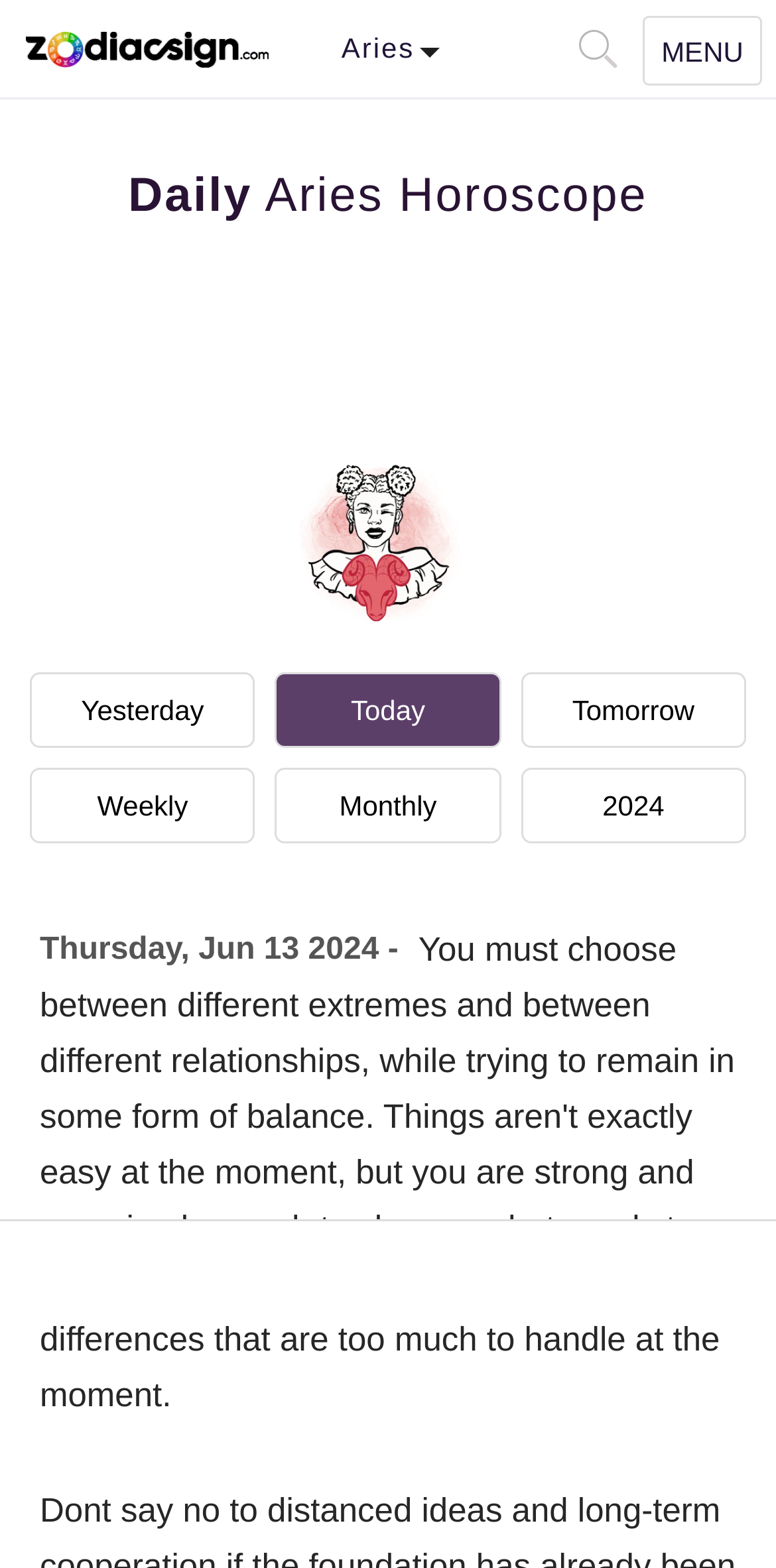Could you find the bounding box coordinates of the clickable area to complete this instruction: "Search for something"?

[0.746, 0.019, 0.785, 0.038]